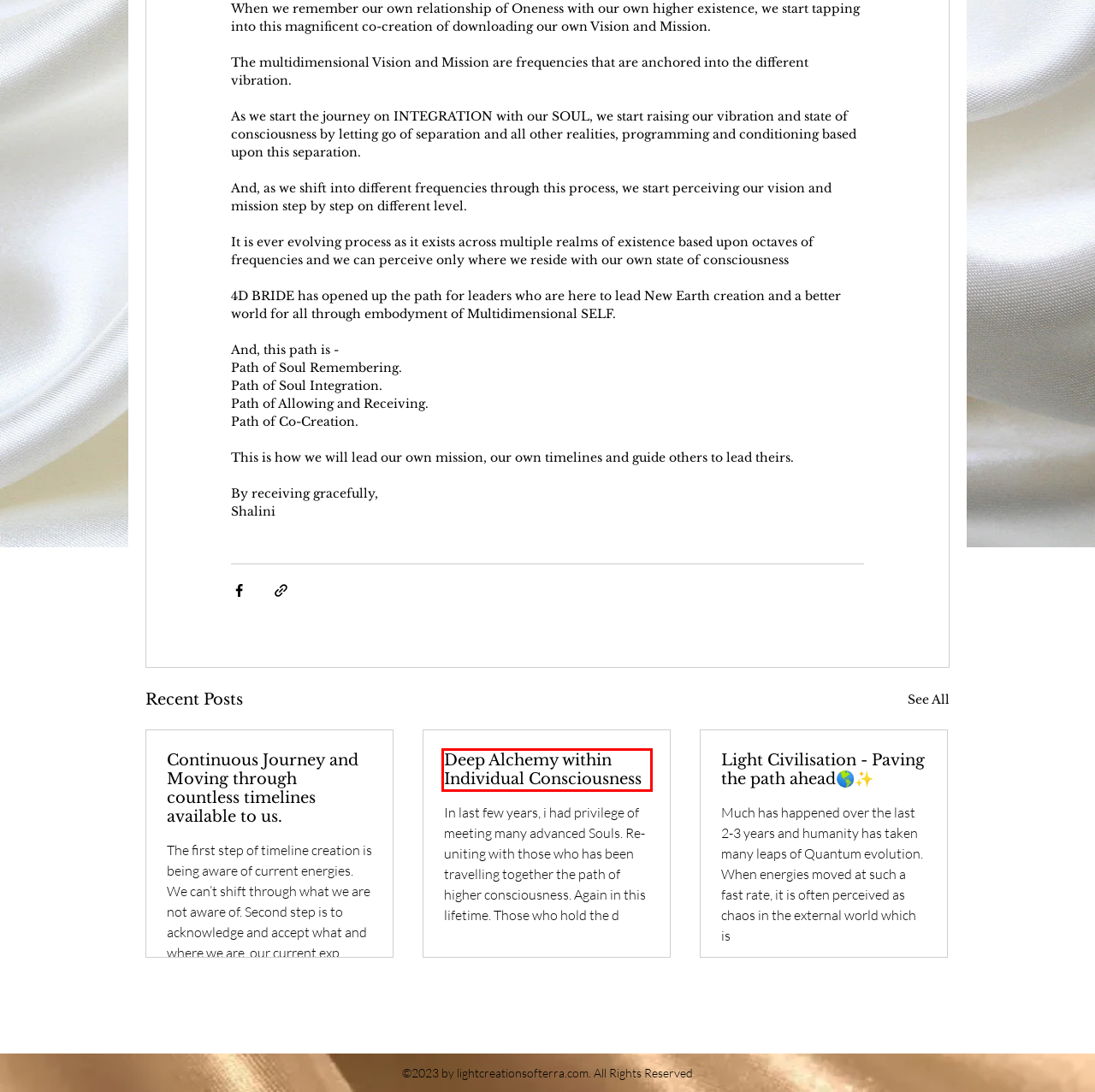You are given a screenshot depicting a webpage with a red bounding box around a UI element. Select the description that best corresponds to the new webpage after clicking the selected element. Here are the choices:
A. Multidimensional You
B. Continuous Journey and Moving through countless timelines available to us.
C. Transmissions | Terra
D. Deep Alchemy within Individual Consciousness
E. Contact Us | om.be
F. Shalini Dattana | Mentorship
G. Light Civilisation - Paving the path ahead🌎✨
H. Activations

D